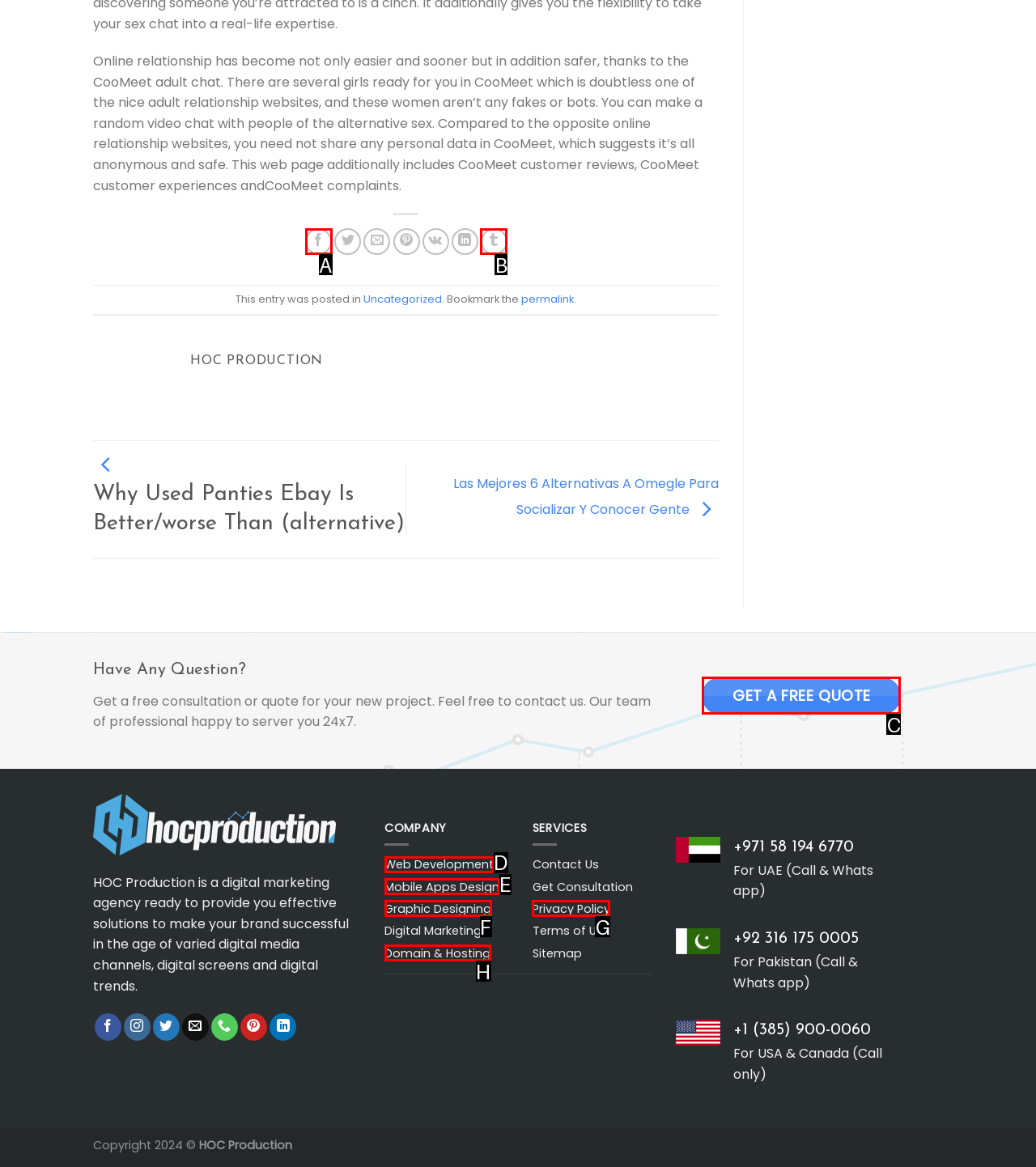Identify the UI element described as: Domain & Hosting
Answer with the option's letter directly.

H